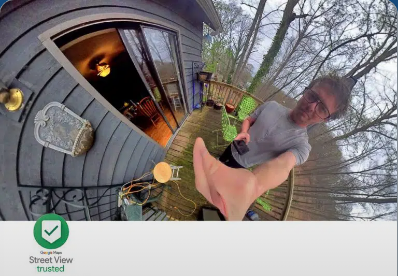Use a single word or phrase to answer the question:
What is indicated by the Google Maps logo in the bottom left corner?

the individual is a certified Google Trusted Photographer